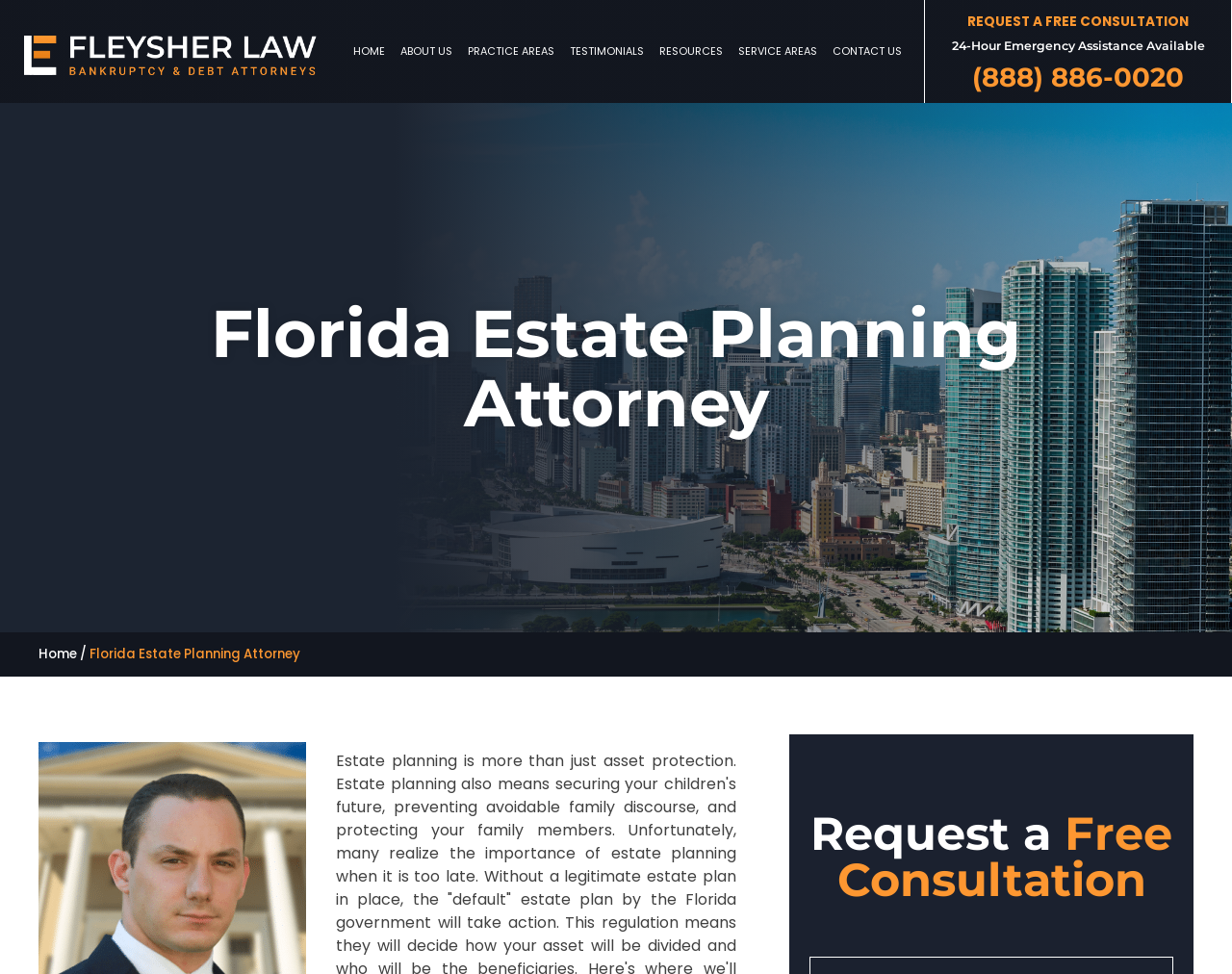Identify the bounding box coordinates for the UI element described as: "About Us".

[0.319, 0.044, 0.373, 0.061]